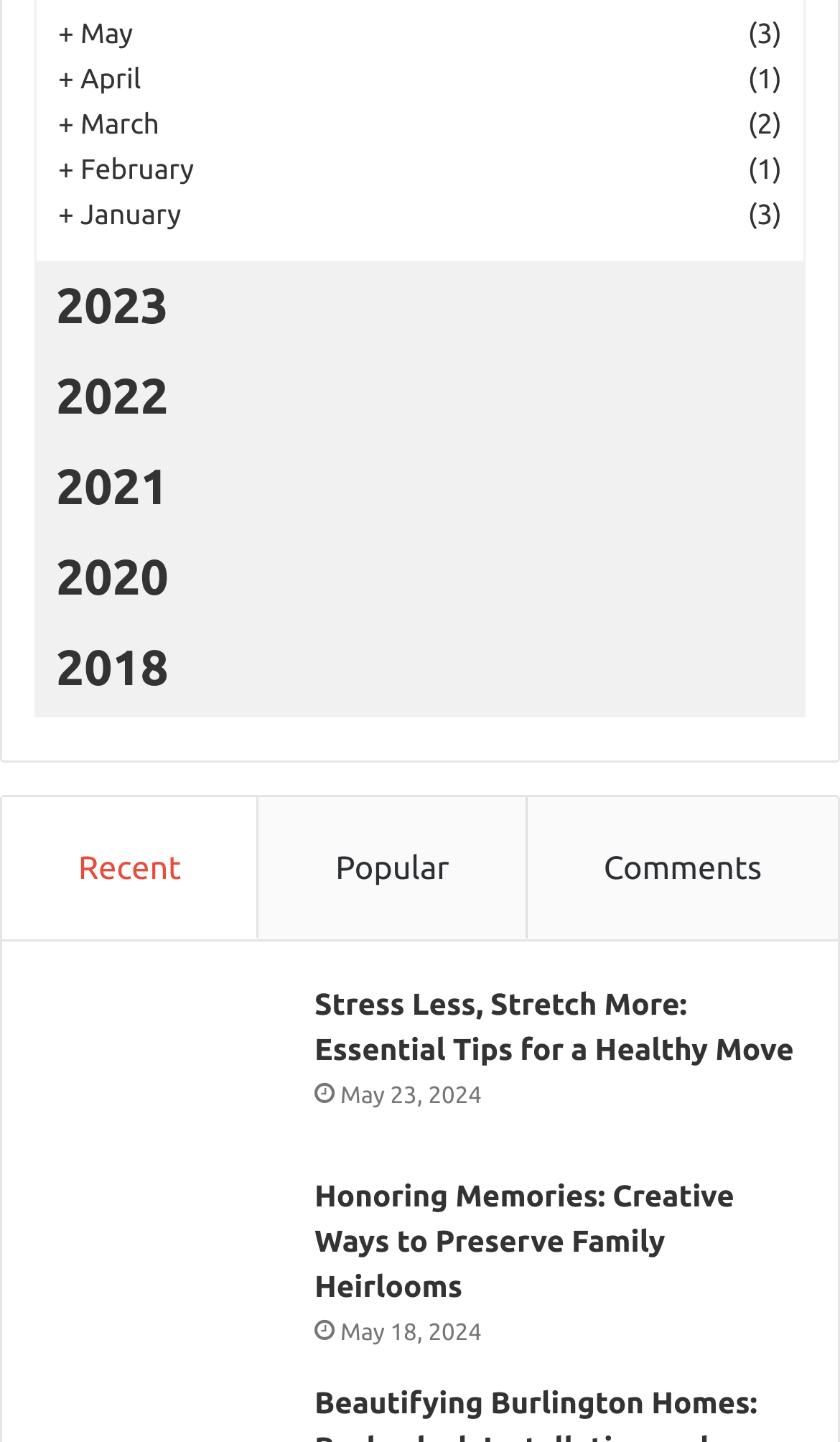What is the title of the first article?
Please respond to the question with a detailed and well-explained answer.

I looked at the links on the webpage and found that the first article is titled 'Stress Less, Stretch More: Essential Tips for a Healthy Move', which is located at coordinates [0.054, 0.682, 0.336, 0.794].